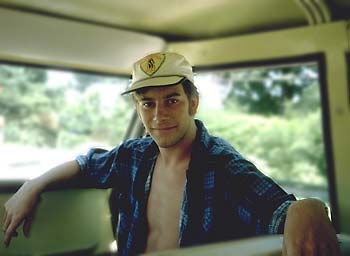What is visible through the window?
By examining the image, provide a one-word or phrase answer.

An outdoor background